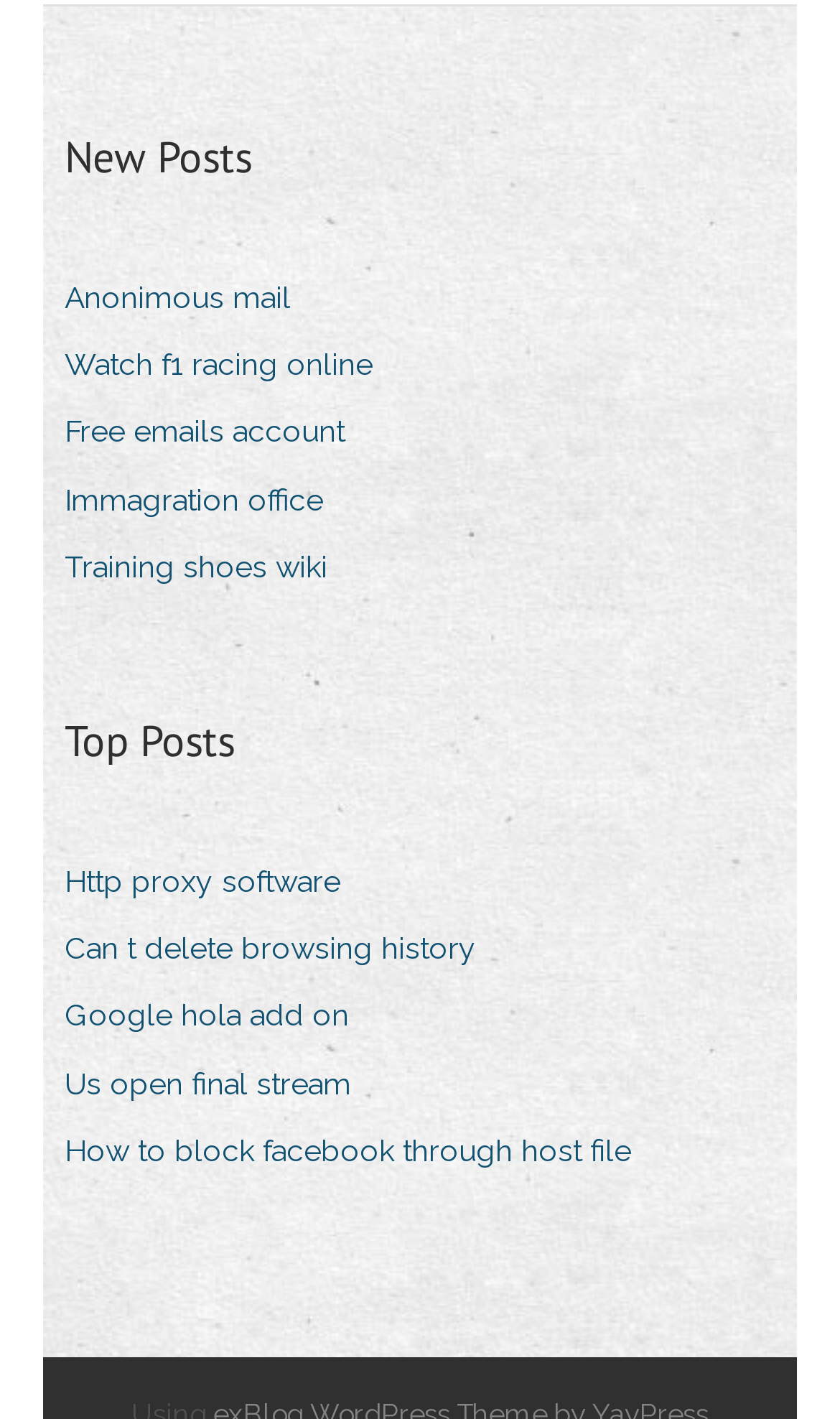Refer to the image and provide an in-depth answer to the question: 
How many links are there under 'Top Posts'?

There are 5 links under the 'Top Posts' category, which are 'Http proxy software', 'Can t delete browsing history', 'Google hola add on', 'Us open final stream', and 'How to block facebook through host file'.